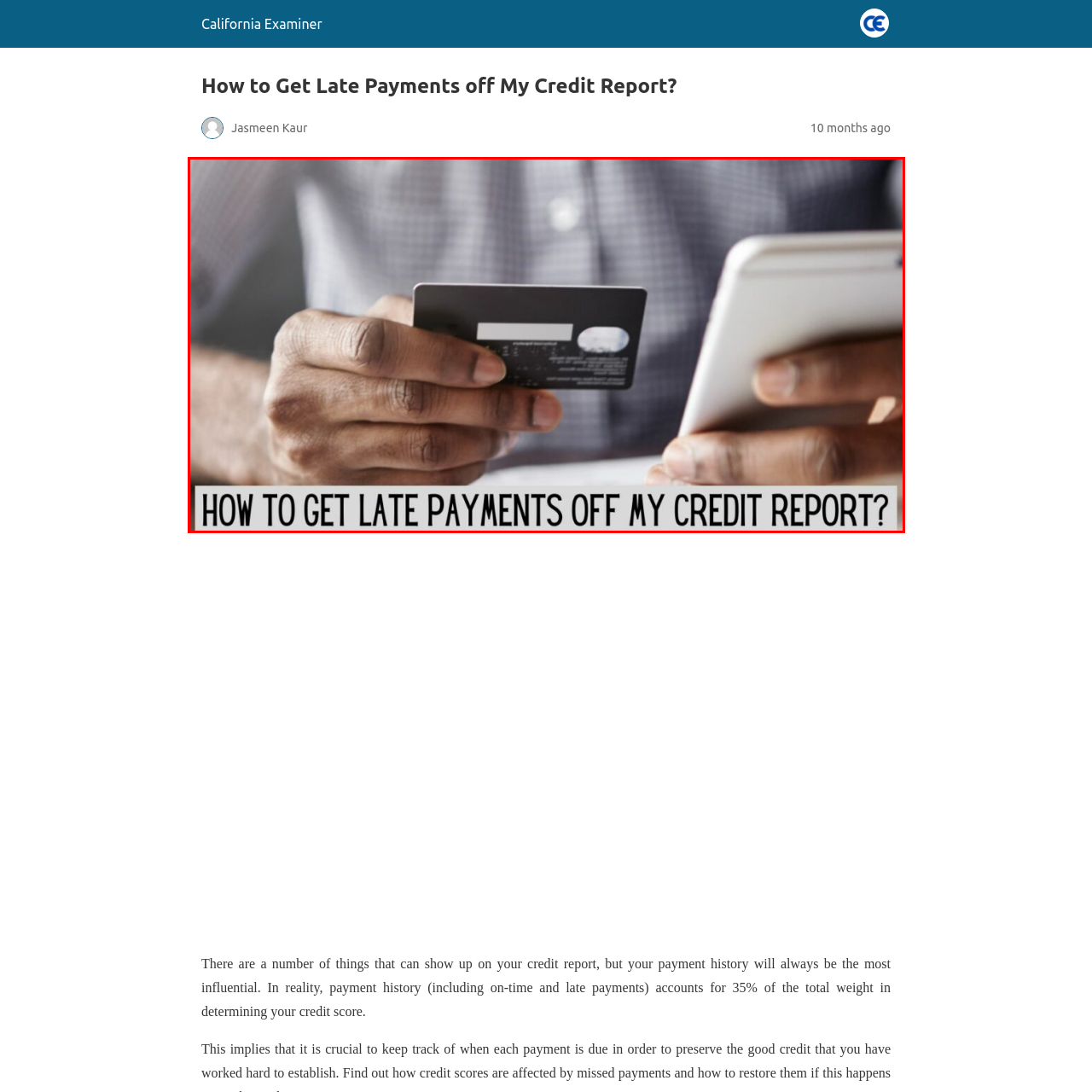What is the topic of the image?
Direct your attention to the image inside the red bounding box and provide a detailed explanation in your answer.

The text 'HOW TO GET LATE PAYMENTS OFF MY CREDIT REPORT?' is prominently displayed at the bottom of the image, suggesting that the topic of the image is related to improving credit scores and managing late payments on credit reports.